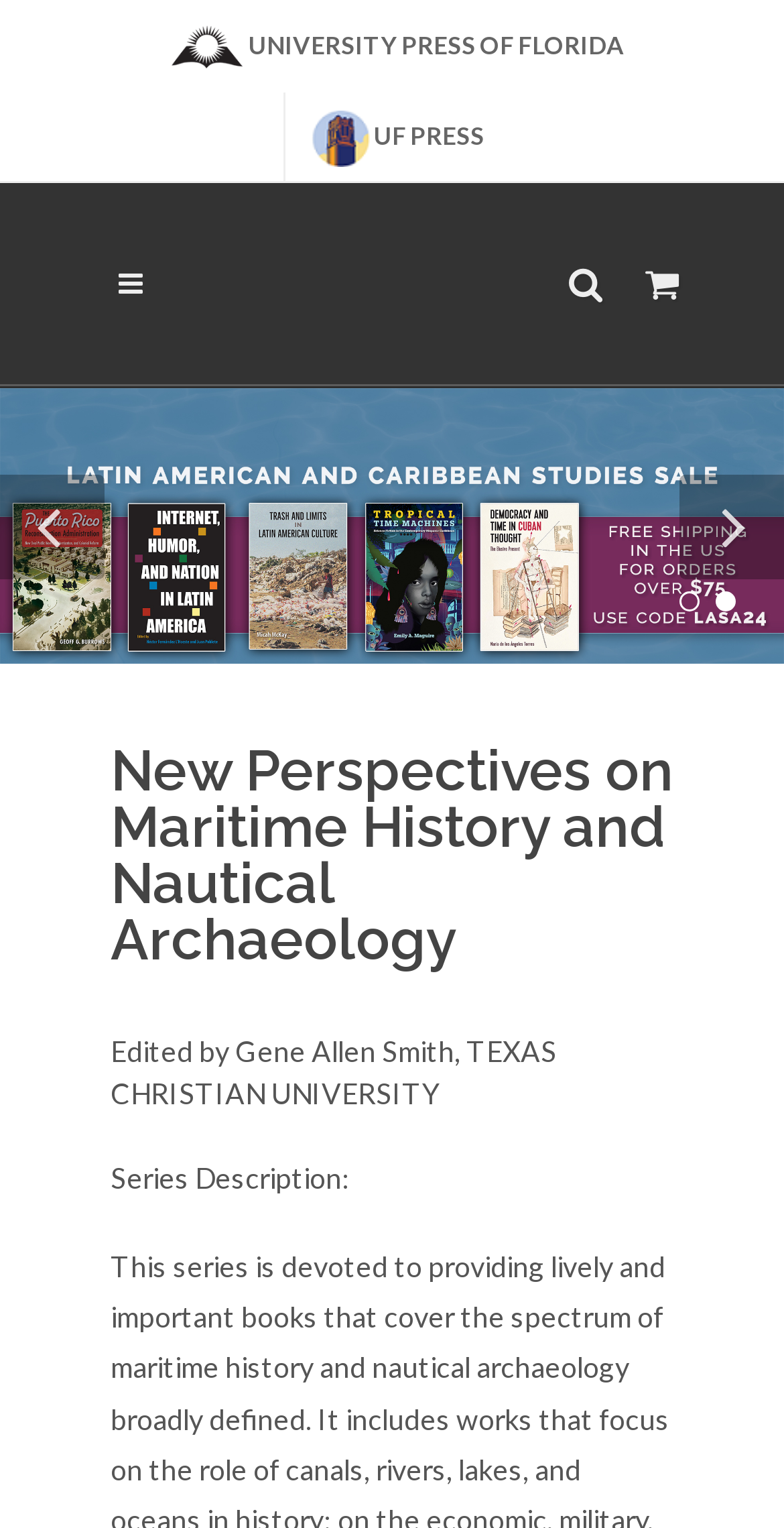What type of books does this vendor sell?
Kindly answer the question with as much detail as you can.

Based on the webpage, it appears that the vendor sells books related to maritime history and nautical archaeology, as indicated by the title 'New Perspectives on Maritime History and Nautical Archaeology' and the series description.